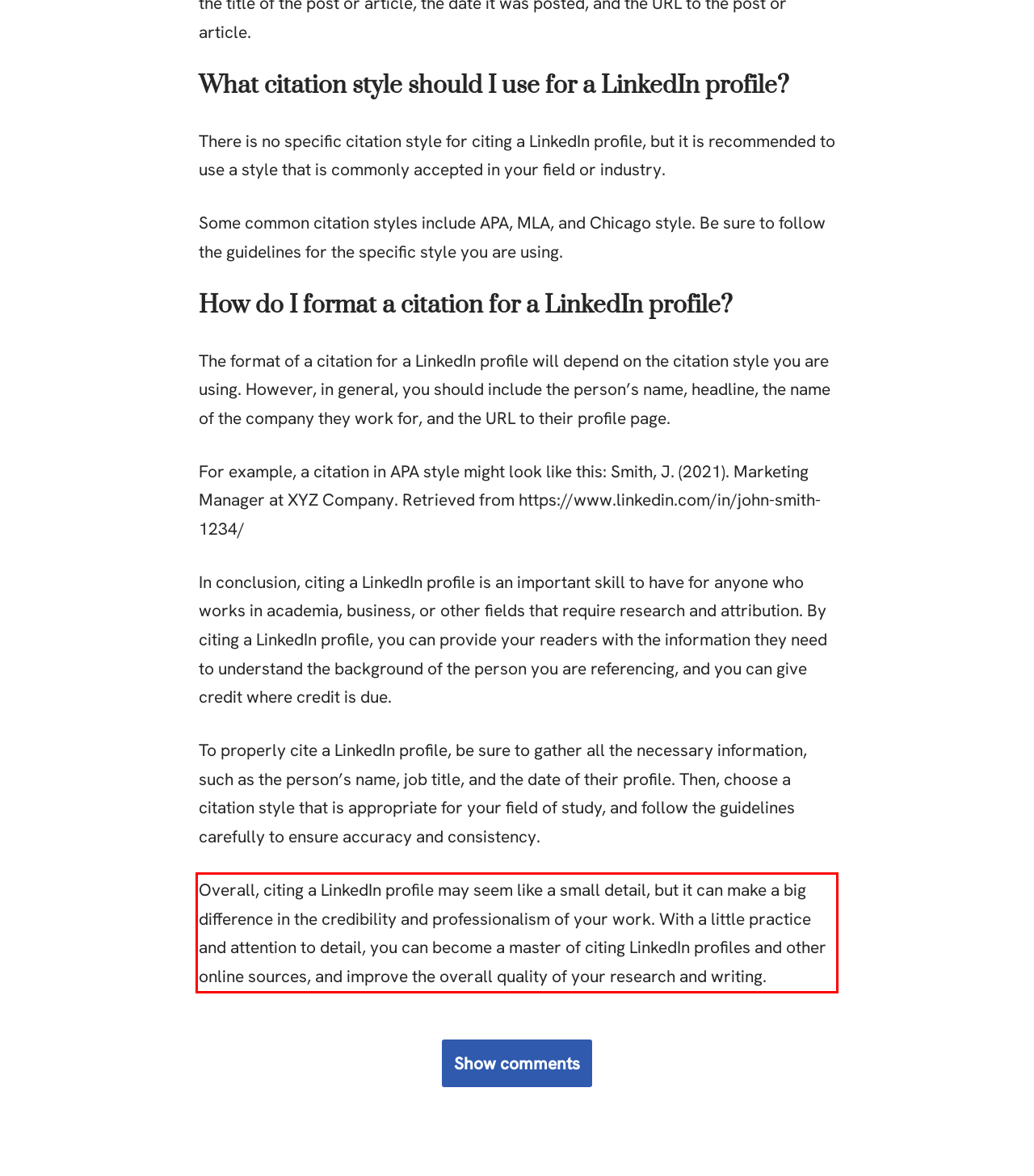View the screenshot of the webpage and identify the UI element surrounded by a red bounding box. Extract the text contained within this red bounding box.

Overall, citing a LinkedIn profile may seem like a small detail, but it can make a big difference in the credibility and professionalism of your work. With a little practice and attention to detail, you can become a master of citing LinkedIn profiles and other online sources, and improve the overall quality of your research and writing.